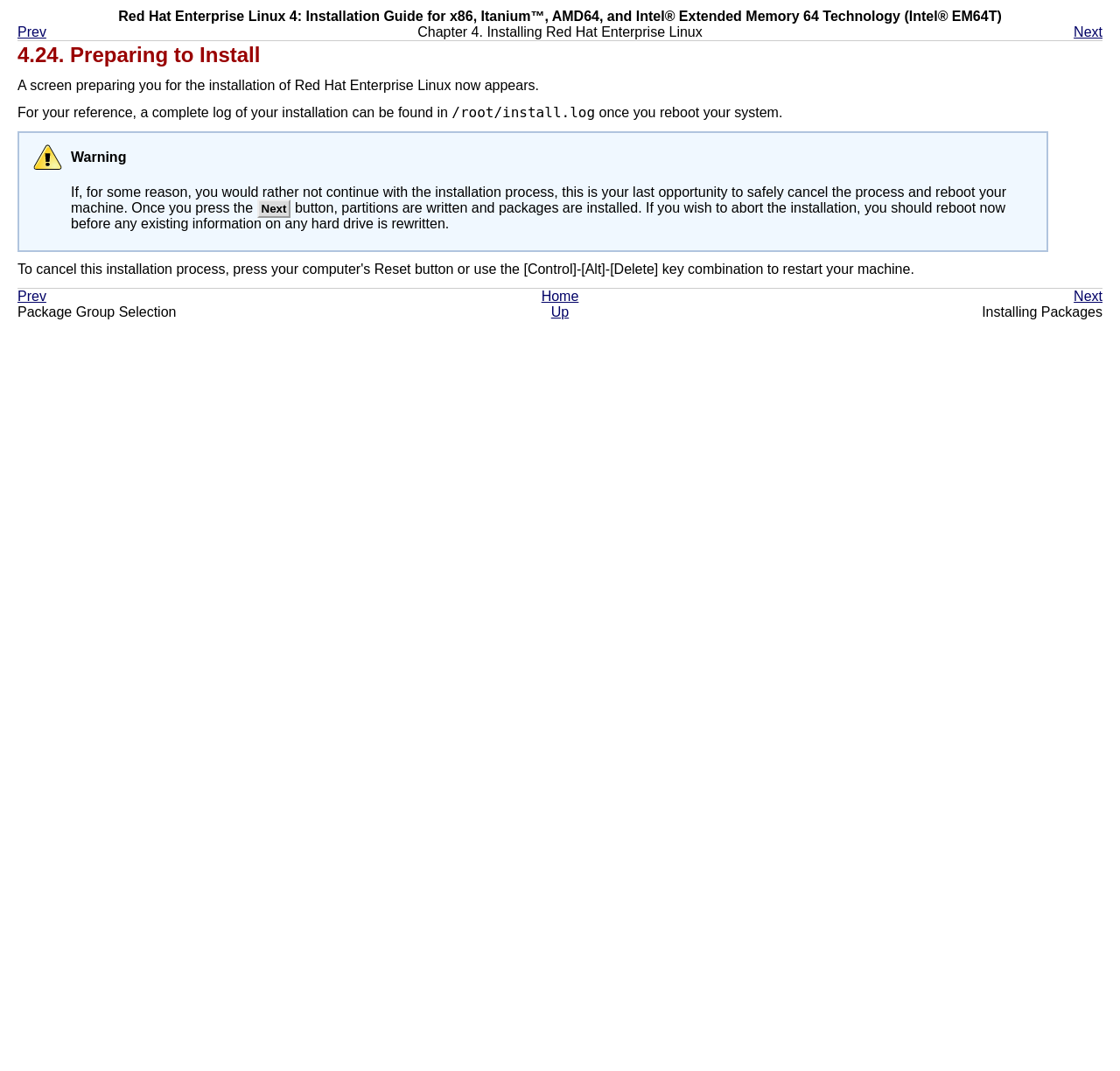Find the primary header on the webpage and provide its text.

4.24. Preparing to Install